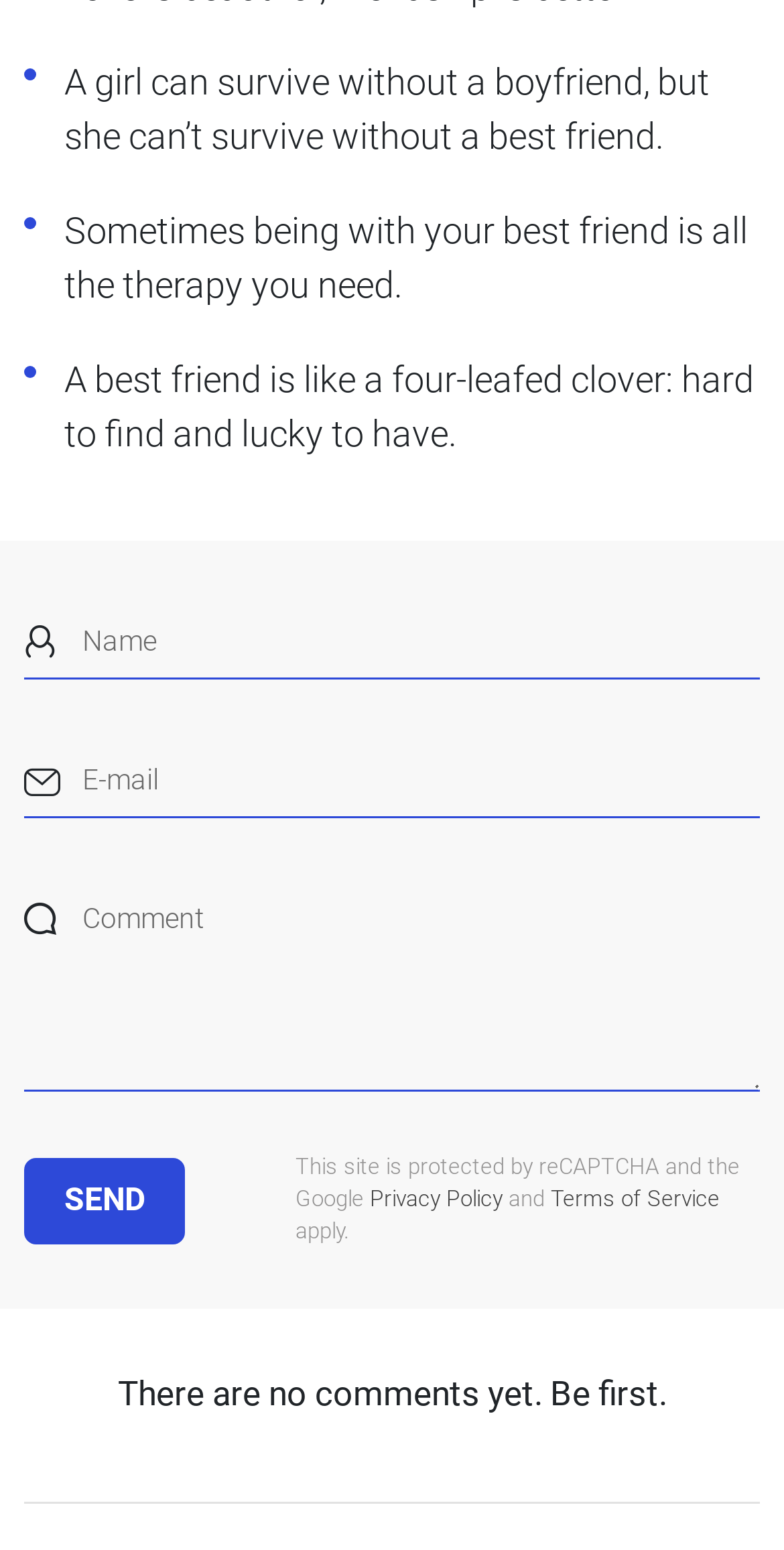What is the purpose of the reCAPTCHA image?
Observe the image and answer the question with a one-word or short phrase response.

To prevent spam